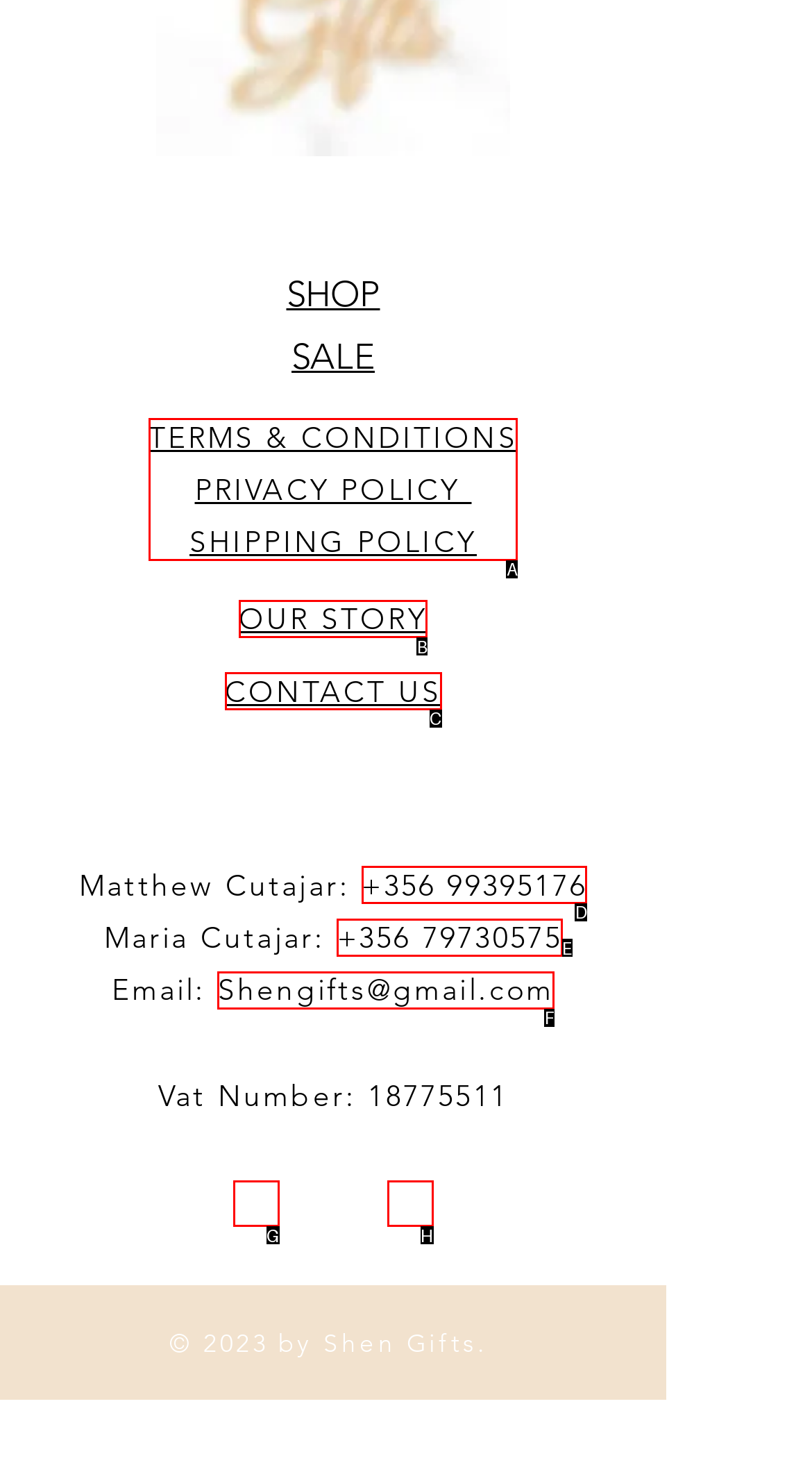What is the letter of the UI element you should click to Contact us via +356 99395176? Provide the letter directly.

D